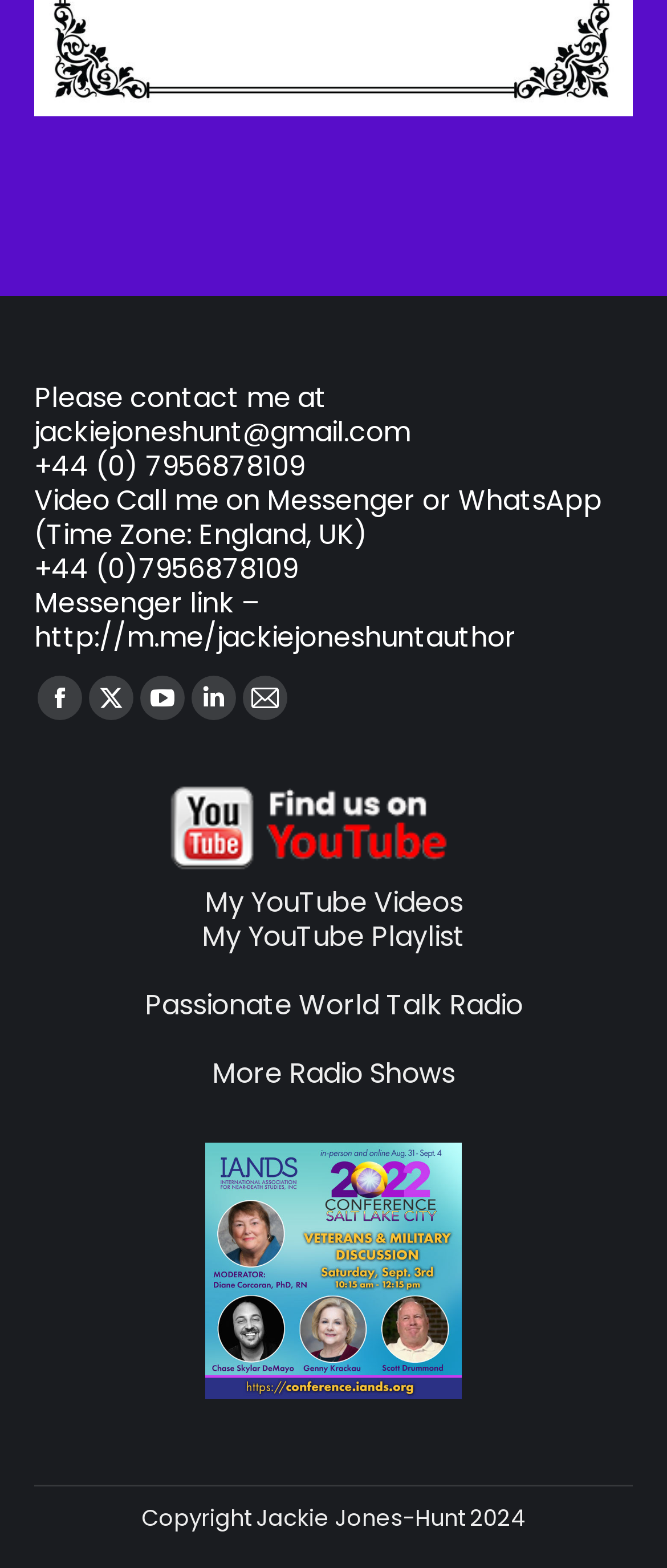What is the phone number to call?
Using the image as a reference, answer the question with a short word or phrase.

+44 (0) 7956878109